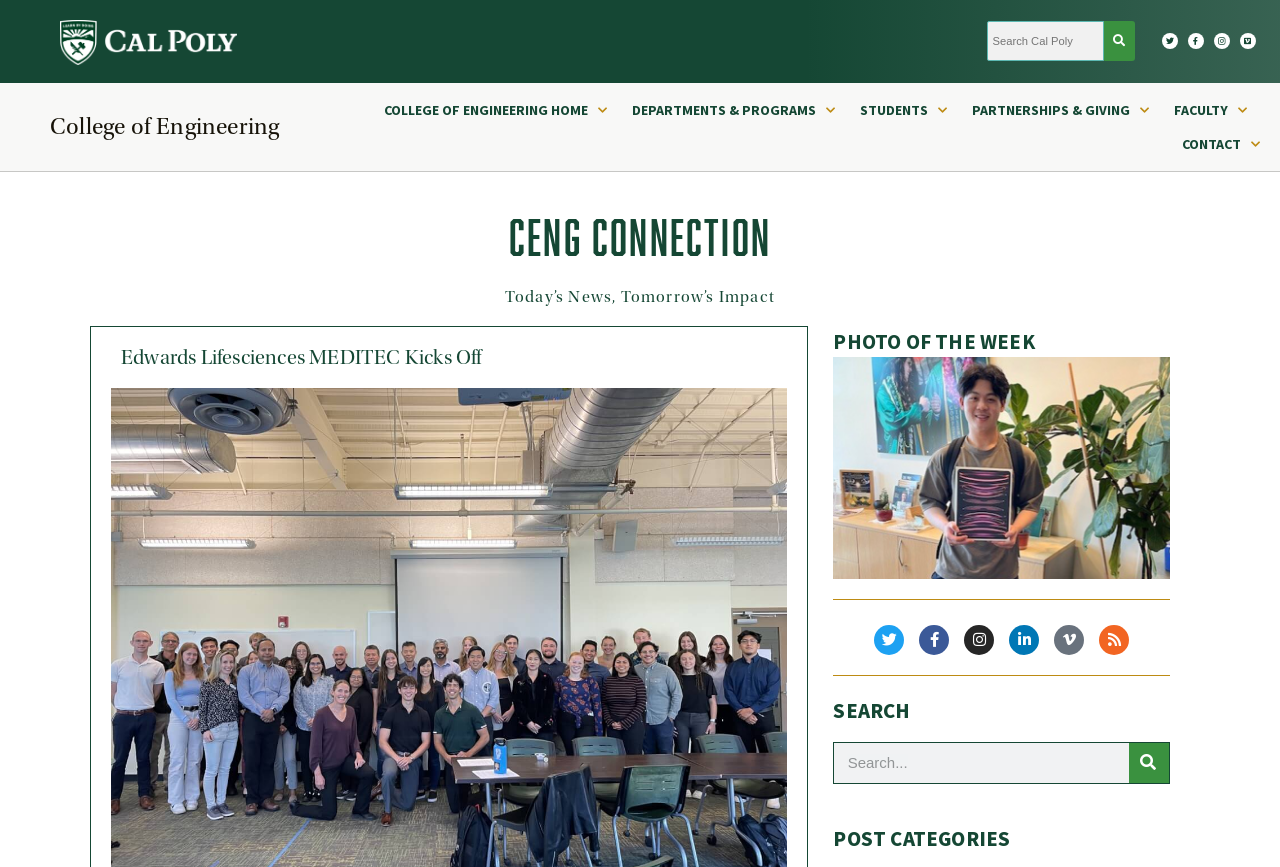What is the title of the news article?
Using the image, answer in one word or phrase.

Edwards Lifesciences MEDITEC Kicks Off